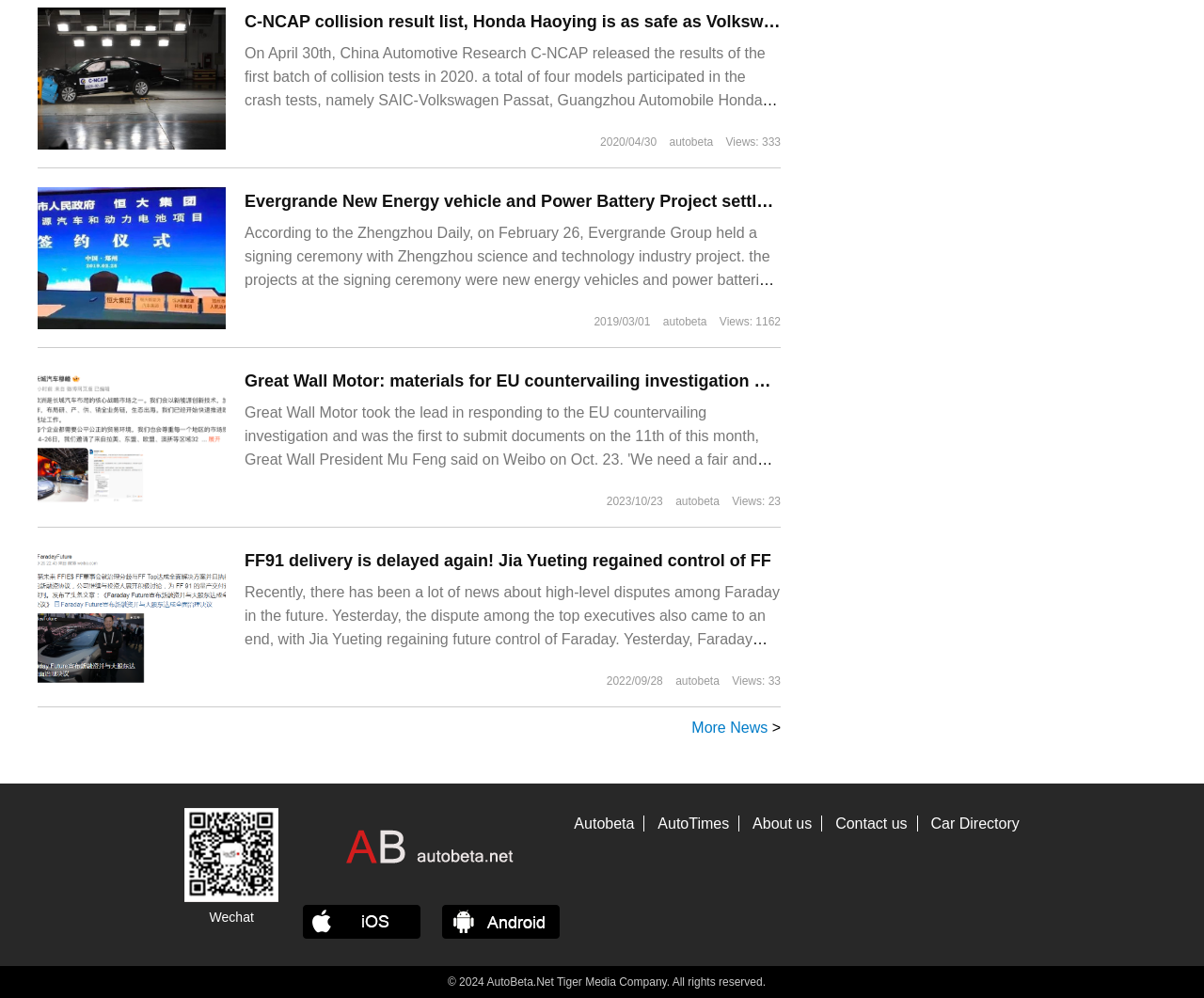Show the bounding box coordinates of the region that should be clicked to follow the instruction: "Click on the 'More News' link."

[0.574, 0.721, 0.638, 0.737]